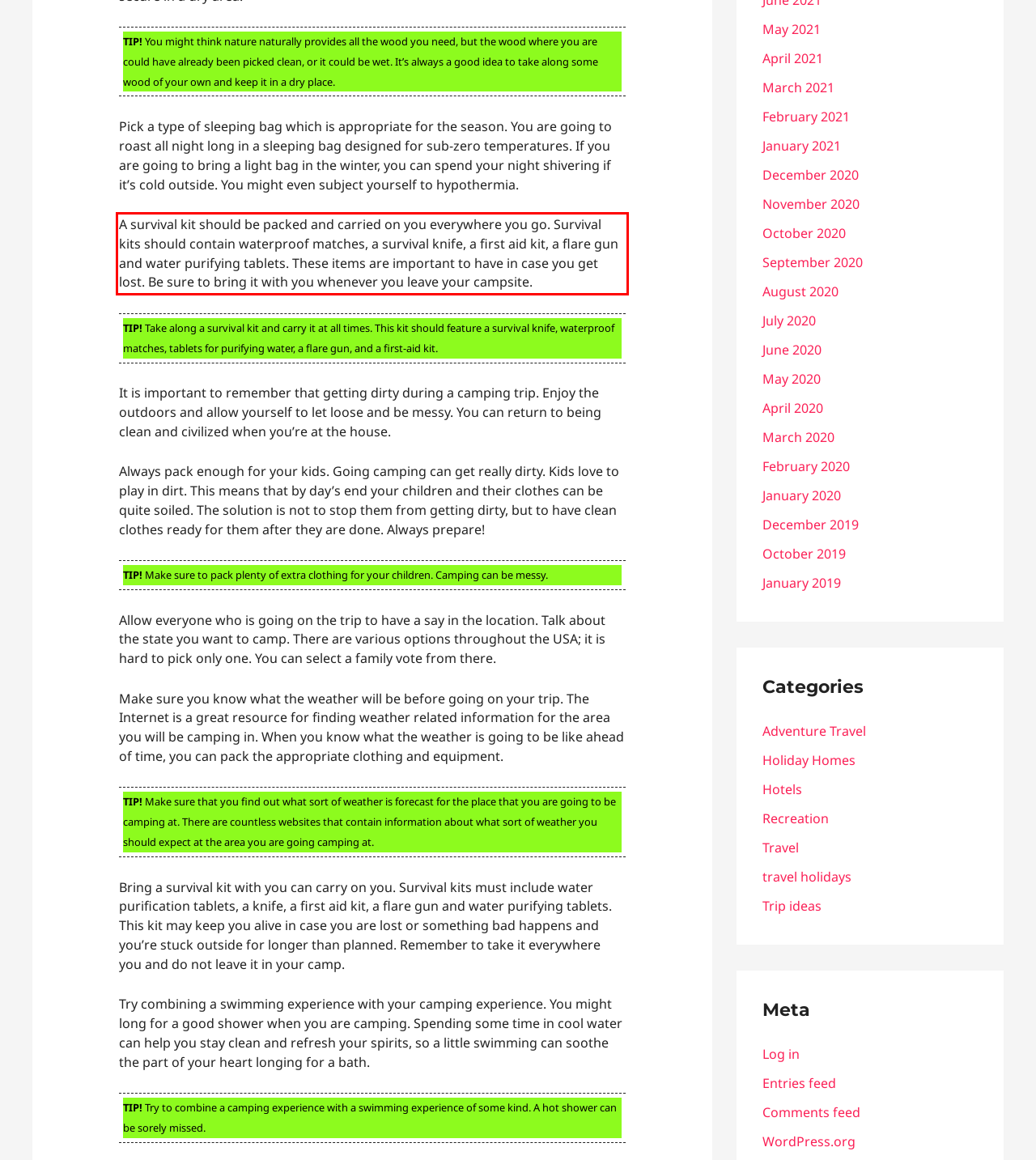Using the provided webpage screenshot, recognize the text content in the area marked by the red bounding box.

A survival kit should be packed and carried on you everywhere you go. Survival kits should contain waterproof matches, a survival knife, a first aid kit, a flare gun and water purifying tablets. These items are important to have in case you get lost. Be sure to bring it with you whenever you leave your campsite.